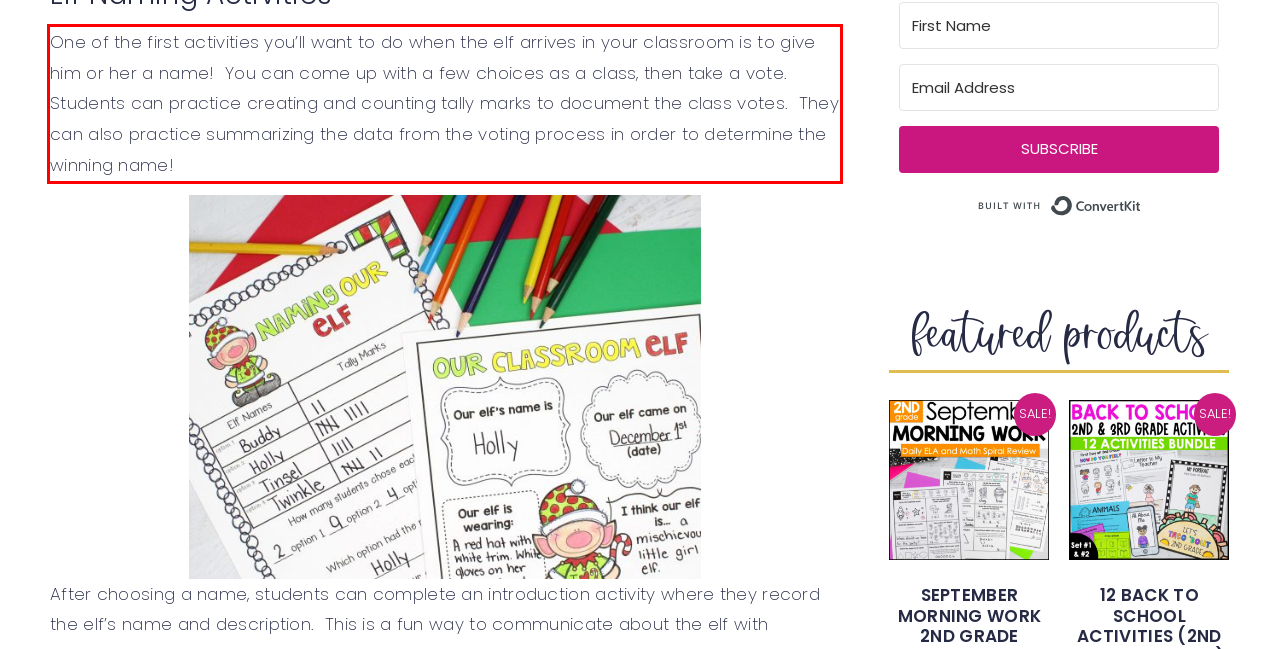Look at the webpage screenshot and recognize the text inside the red bounding box.

One of the first activities you’ll want to do when the elf arrives in your classroom is to give him or her a name! You can come up with a few choices as a class, then take a vote. Students can practice creating and counting tally marks to document the class votes. They can also practice summarizing the data from the voting process in order to determine the winning name!